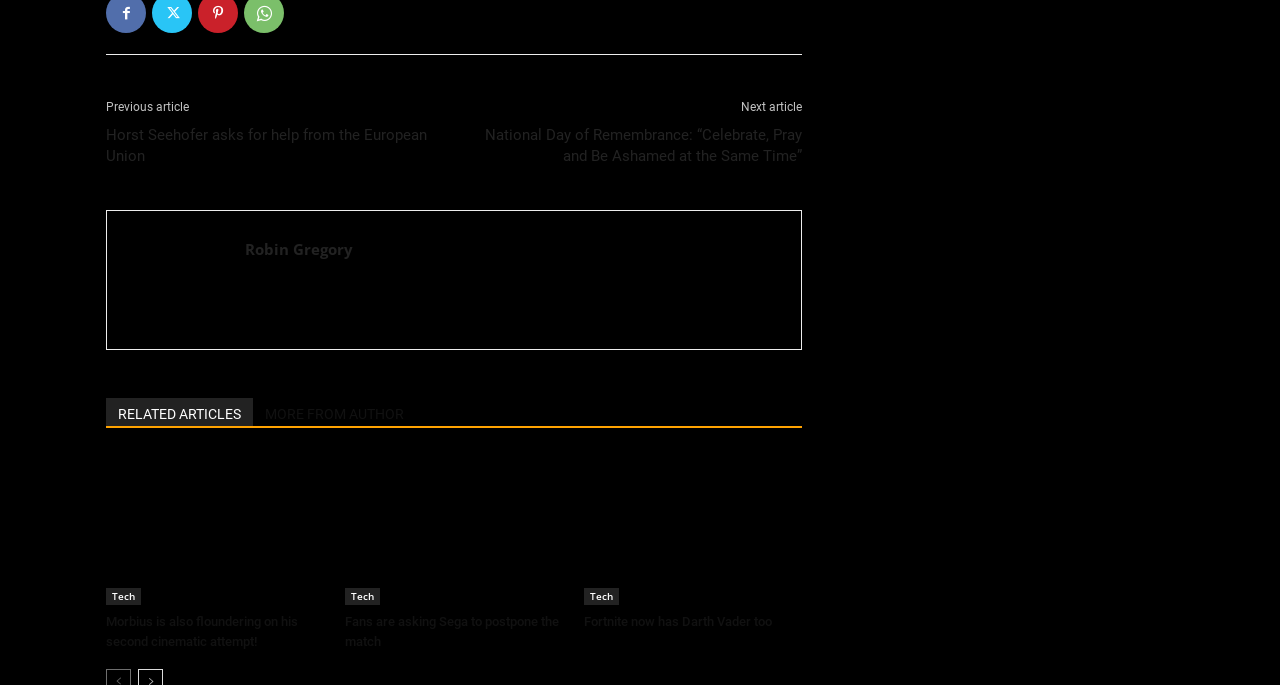Please find the bounding box coordinates for the clickable element needed to perform this instruction: "Read the article about Morbius is also floundering on his second cinematic attempt!".

[0.083, 0.664, 0.253, 0.883]